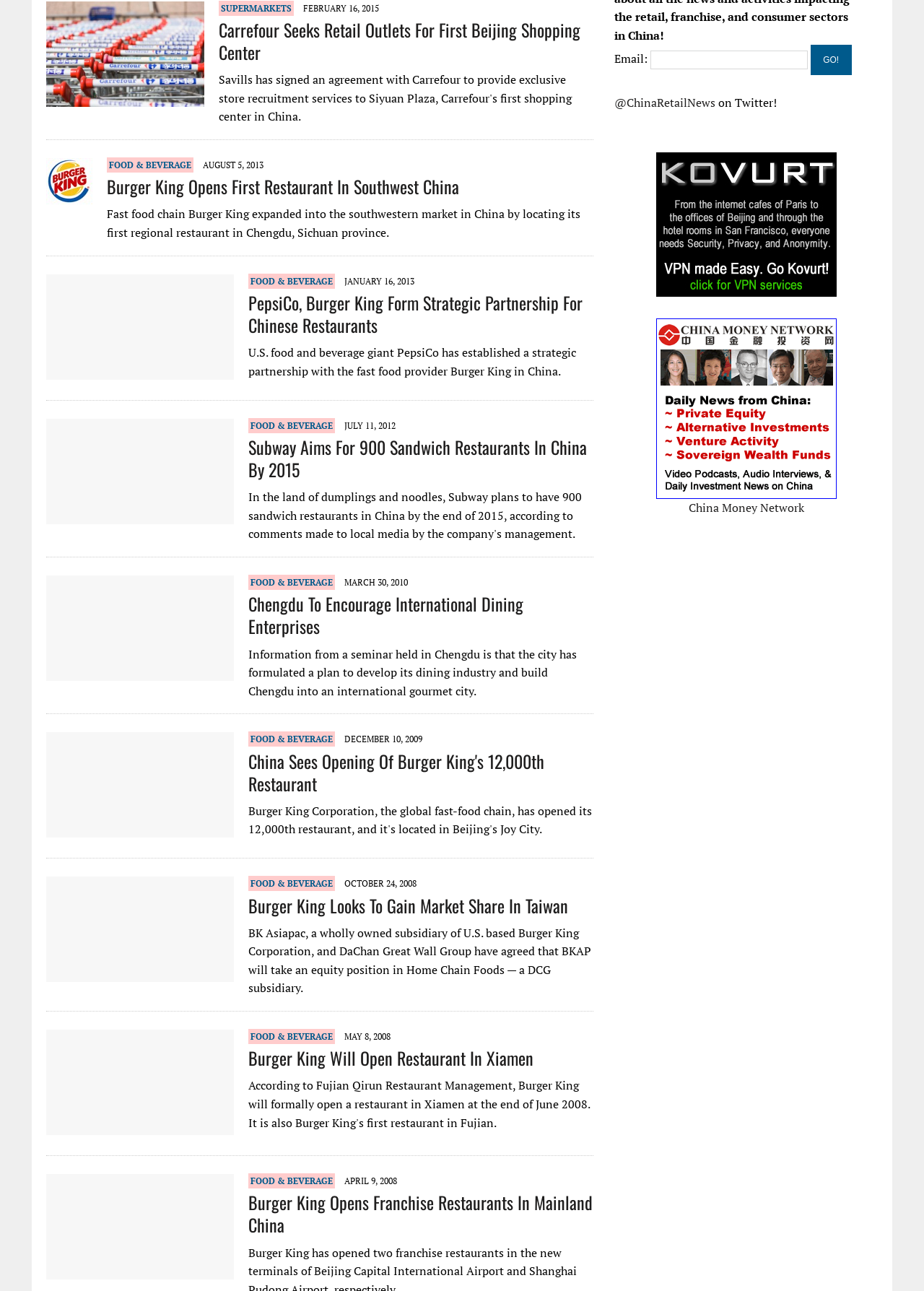Find the bounding box coordinates for the HTML element specified by: "parent_node: Email: name="Submit" value="GO!"".

[0.877, 0.035, 0.921, 0.058]